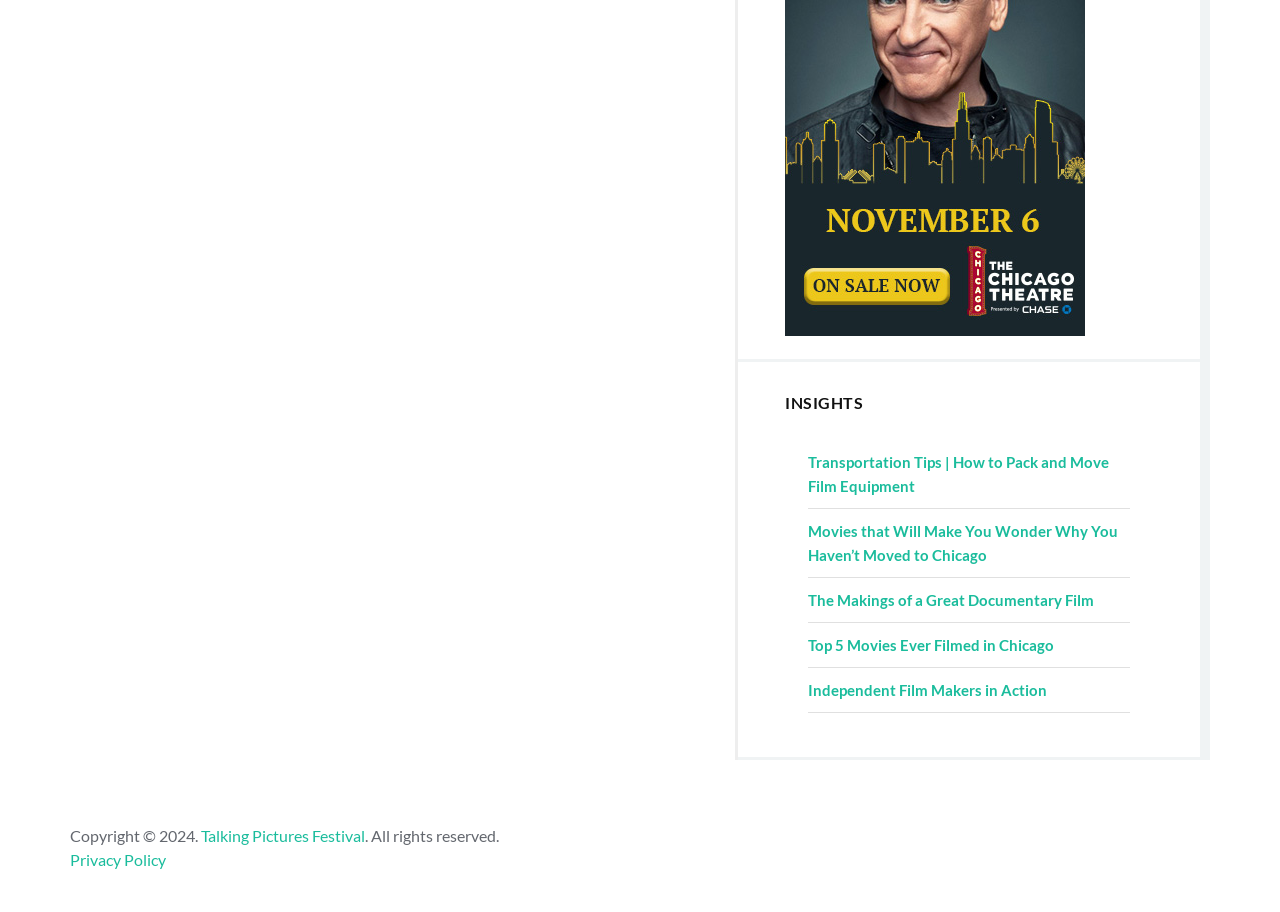Given the following UI element description: "Independent Film Makers in Action", find the bounding box coordinates in the webpage screenshot.

[0.631, 0.747, 0.818, 0.766]